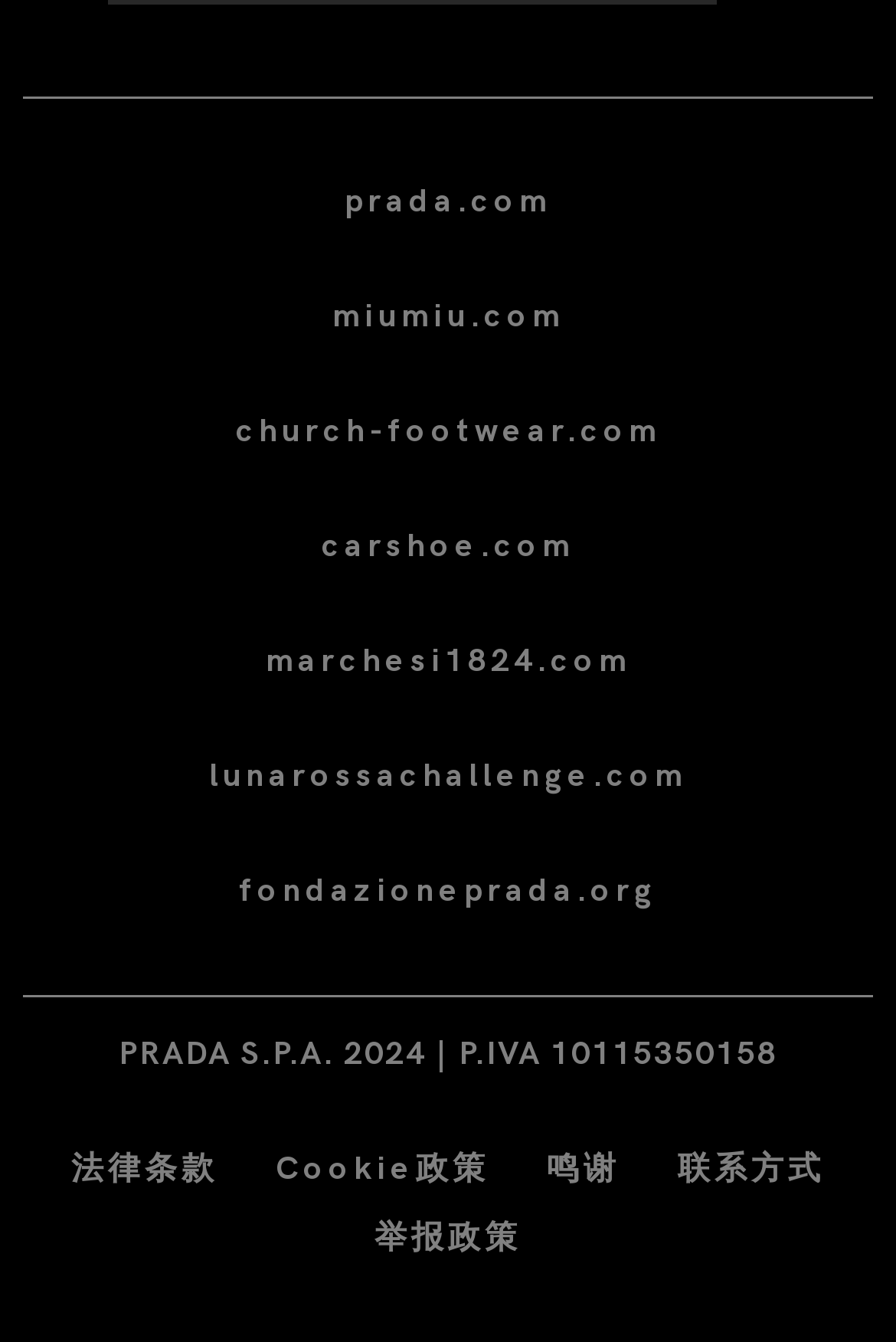How many links are there at the bottom?
Use the screenshot to answer the question with a single word or phrase.

5